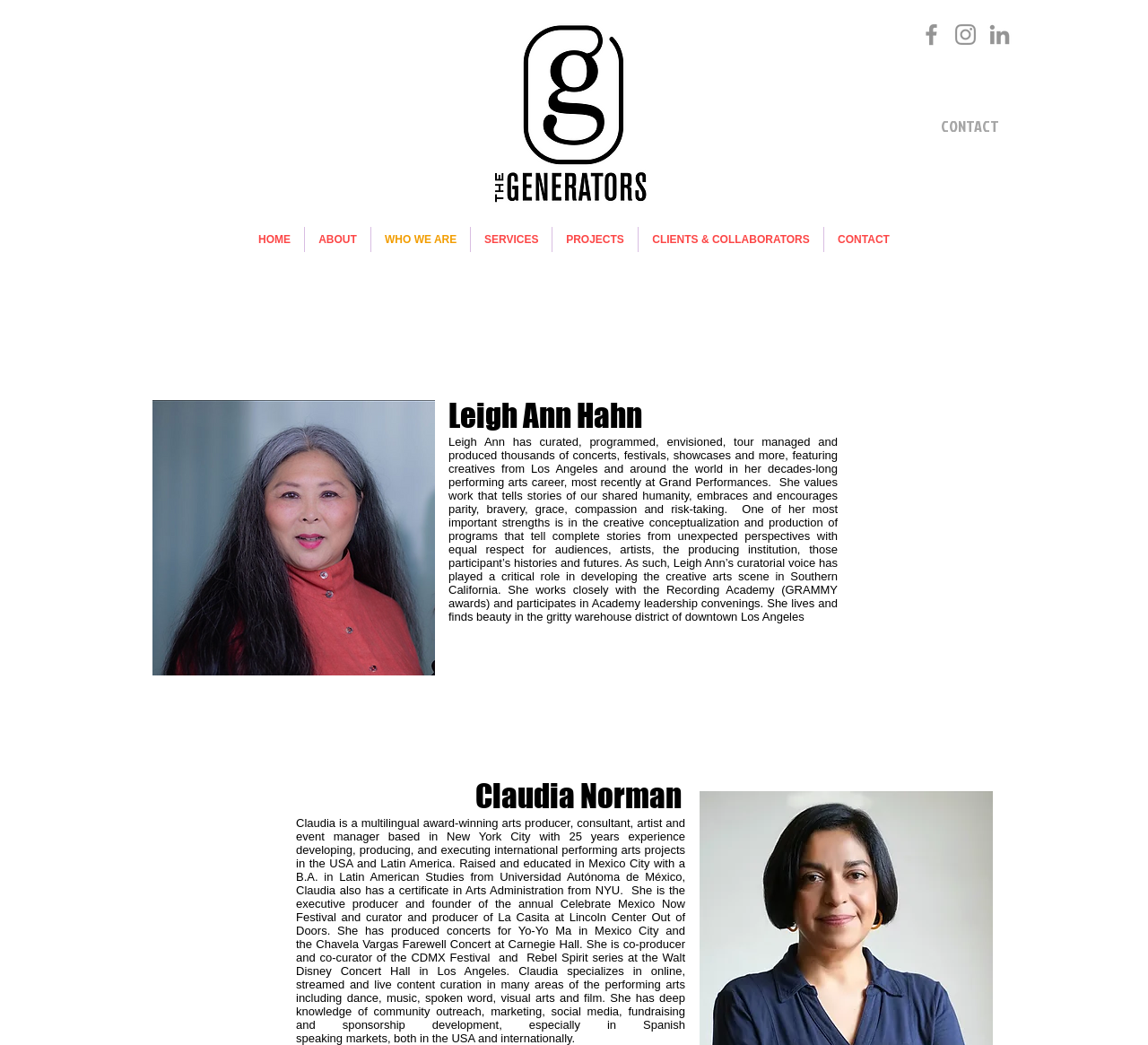Describe all the significant parts and information present on the webpage.

The webpage appears to be a bio page for a group of individuals, specifically Leigh Ann Hahn, Claudia Norman, Anne Kogan, Tom Frouge, and Isabel Soffer, who are likely associated with an organization called "The Generators".

At the top of the page, there is a logo image of "Generators_Logo.png" situated near the center. To the right of the logo, there is a social bar with links to Facebook, Instagram, and LinkedIn, each accompanied by their respective icons.

Below the social bar, there is a navigation menu with links to different sections of the website, including "HOME", "ABOUT", "WHO WE ARE", "SERVICES", "PROJECTS", "CLIENTS & COLLABORATORS", and "CONTACT".

The main content of the page is divided into sections, each dedicated to a individual. The first section is about Leigh Ann Hahn, featuring an image of her on the left and a heading with her name. Below the heading, there is a block of text that describes her background, experience, and strengths in the performing arts industry.

To the right of Leigh Ann's section, there is a heading with the text "CONTACT", which is also a link. Below this heading, there is another section dedicated to Claudia Norman, featuring an image of her on the left and a heading with her name. The text in this section describes her experience and achievements as an arts producer, consultant, and event manager.

The layout of the page suggests that there may be additional sections for the other individuals mentioned in the meta description, Anne Kogan, Tom Frouge, and Isabel Soffer, although they are not visible in the provided accessibility tree.